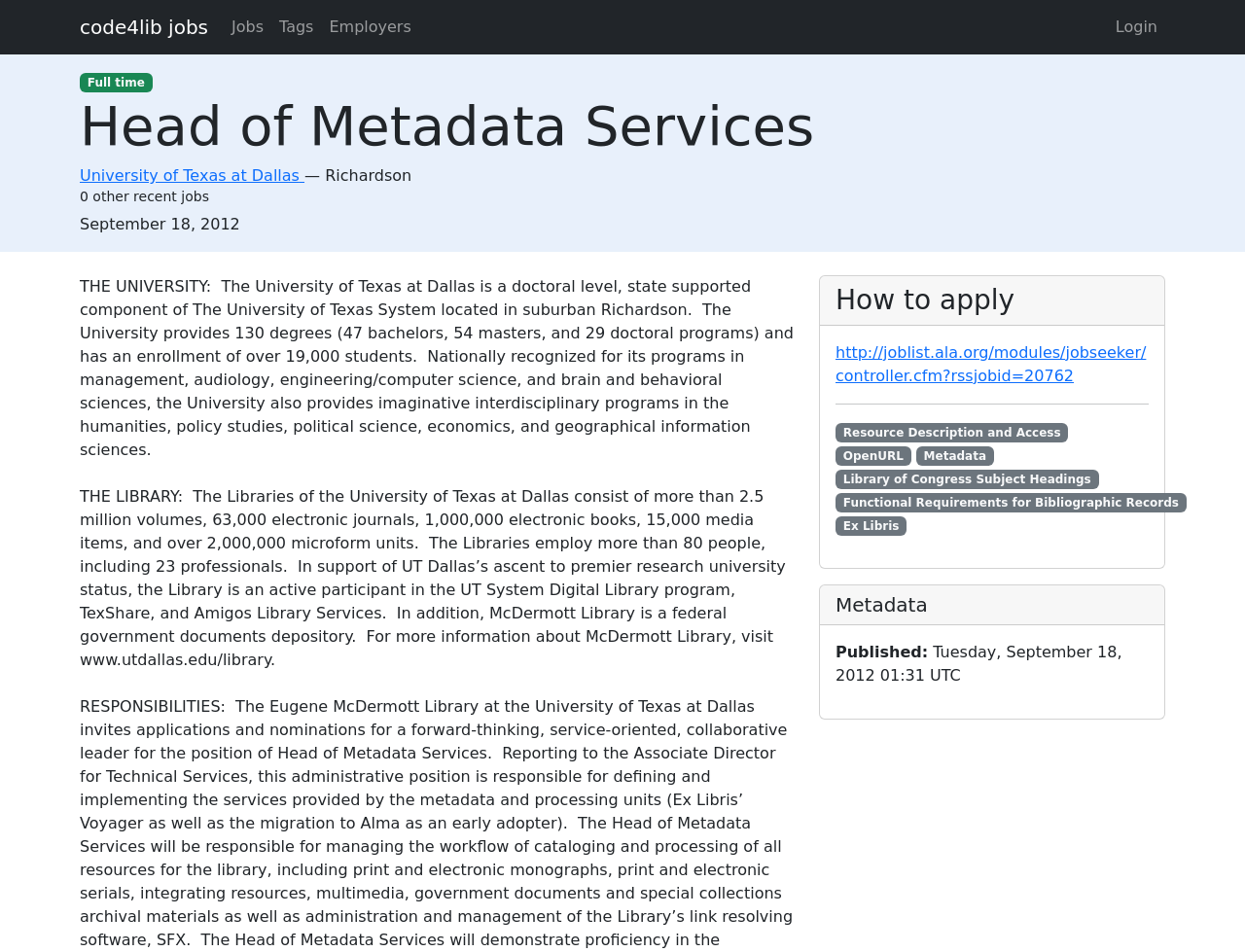Please answer the following question using a single word or phrase: What is the deadline to apply for the job?

Not specified